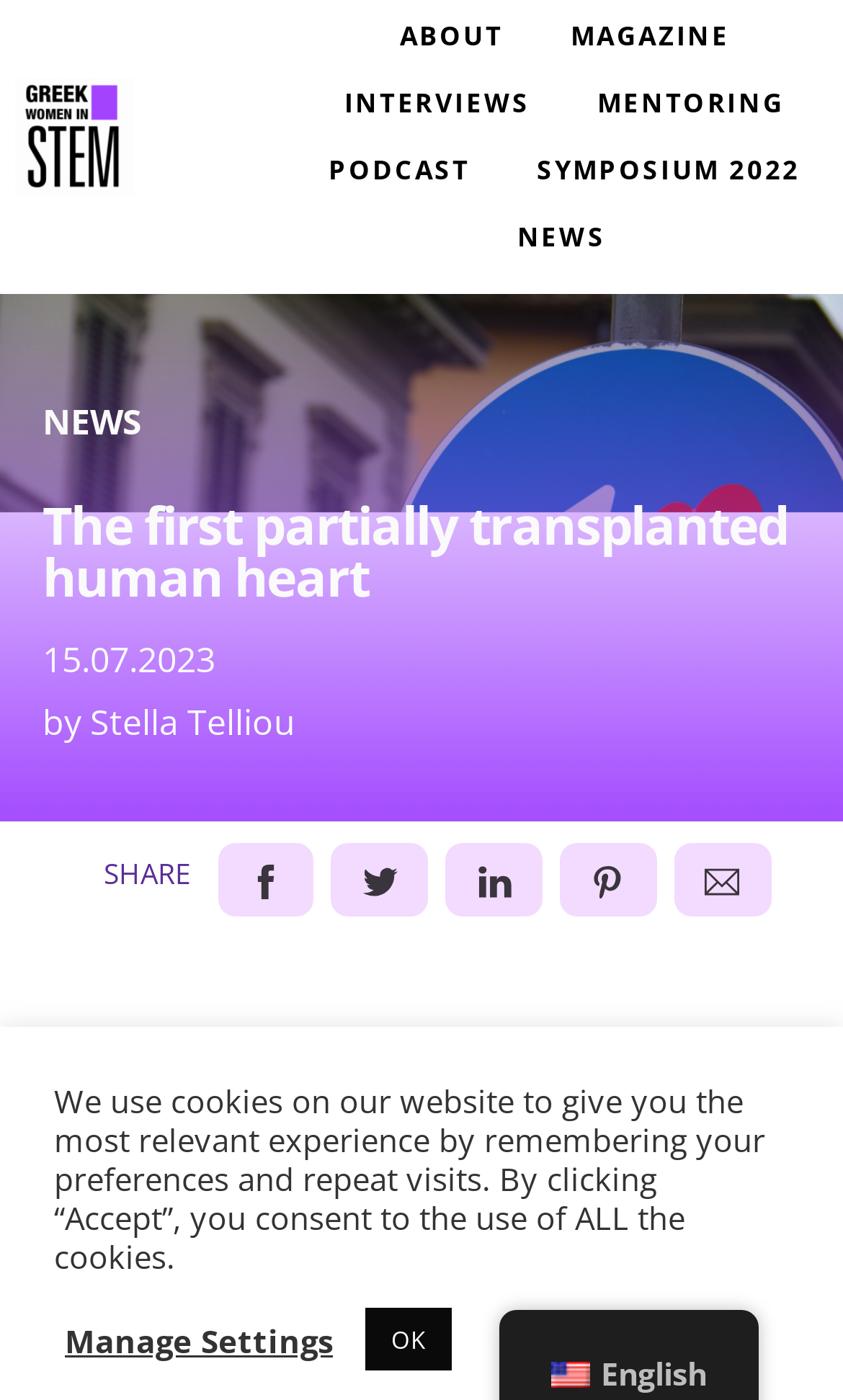Based on the image, give a detailed response to the question: What is the date of the article?

I found the date of the article by looking at the static text element located below the main heading, which reads '15.07.2023'.